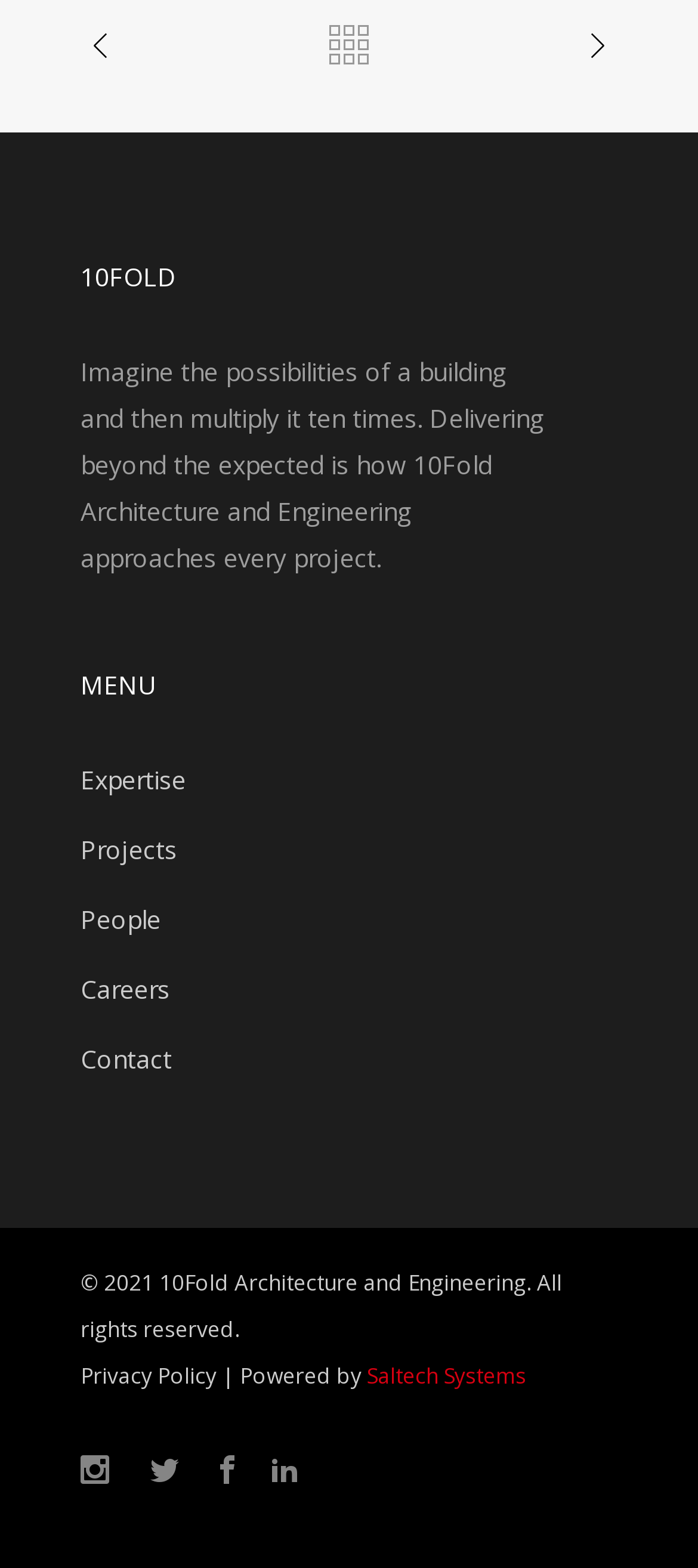How many main menu items are there?
Please respond to the question with a detailed and informative answer.

The main menu items can be found under the 'MENU' heading. There are six link elements with the text 'Expertise', 'Projects', 'People', 'Careers', 'Contact', and they are located vertically below the 'MENU' heading.